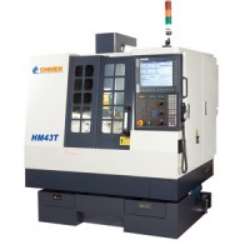What is the primary color of the machine's body?
Based on the screenshot, respond with a single word or phrase.

White